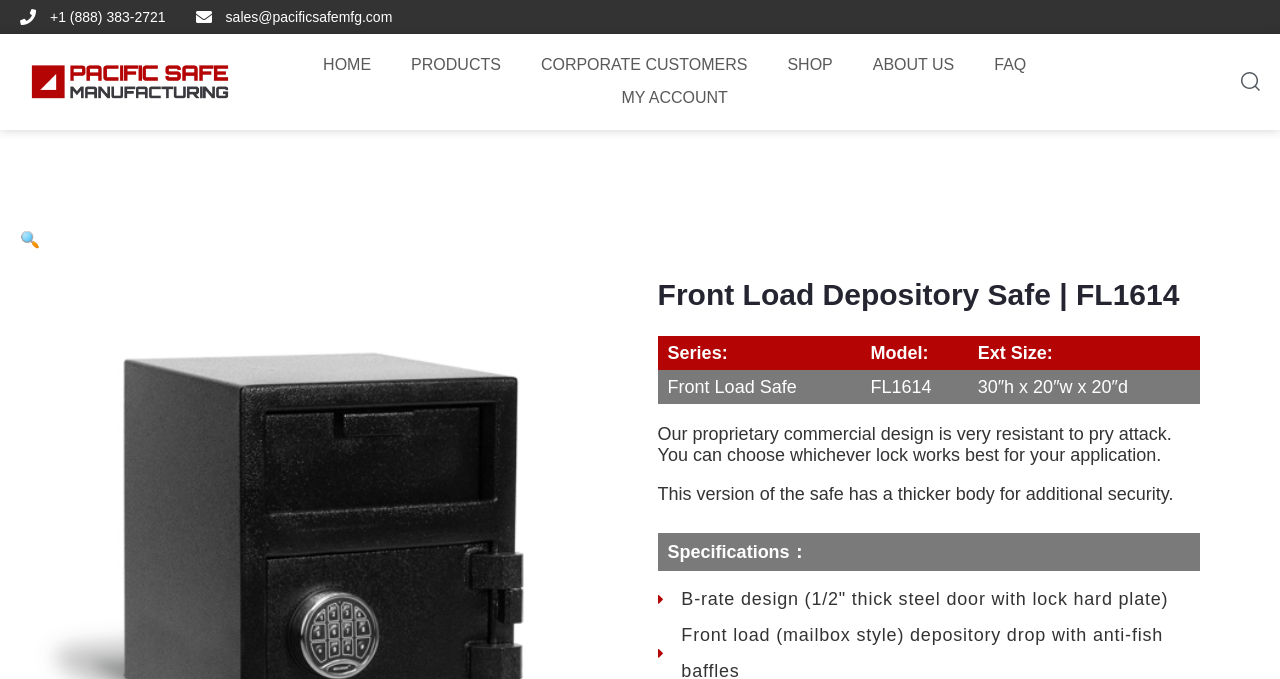Identify the bounding box coordinates for the UI element described as follows: "+1 (888) 383-2721". Ensure the coordinates are four float numbers between 0 and 1, formatted as [left, top, right, bottom].

[0.016, 0.013, 0.129, 0.037]